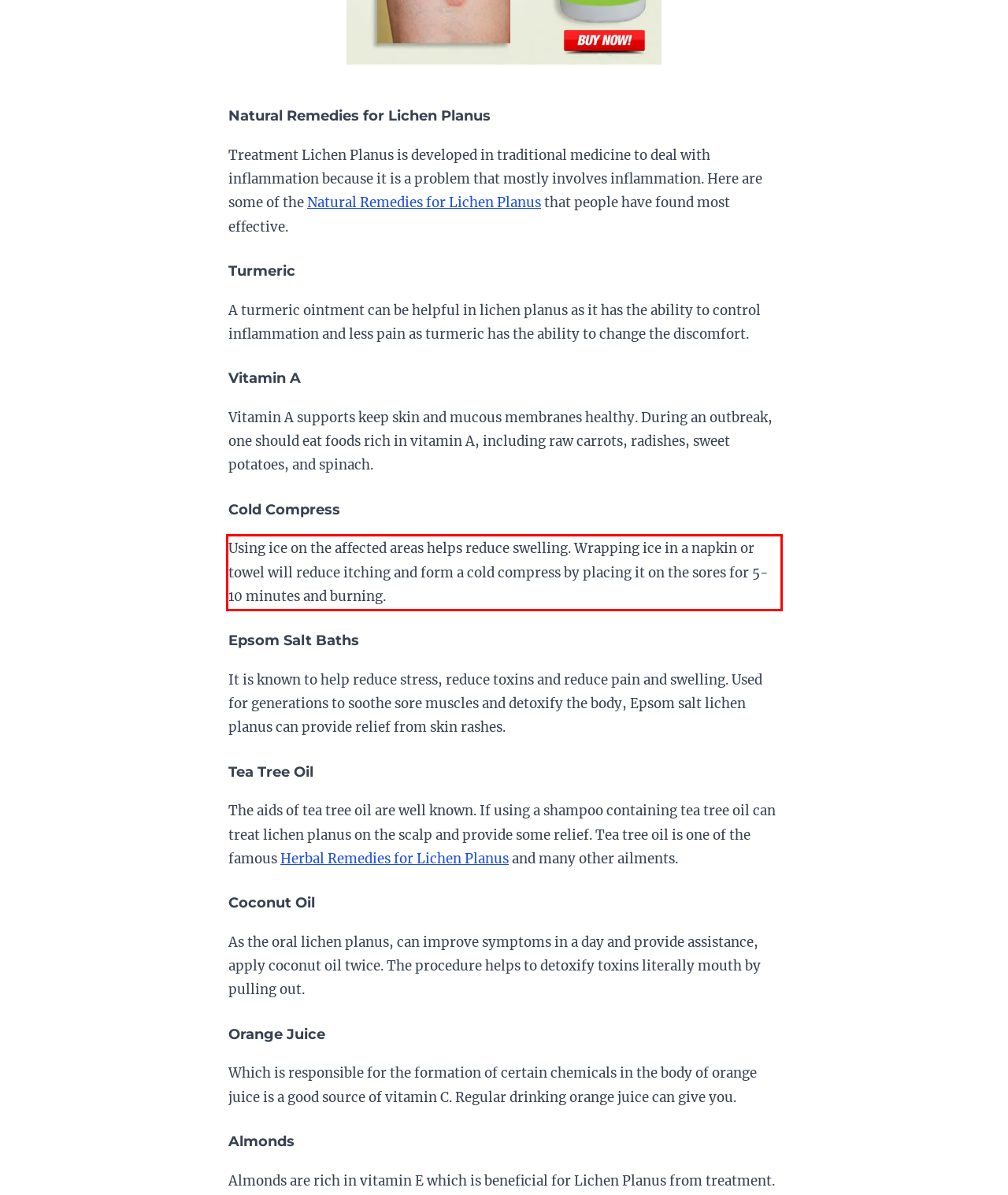Examine the screenshot of the webpage, locate the red bounding box, and generate the text contained within it.

Using ice on the affected areas helps reduce swelling. Wrapping ice in a napkin or towel will reduce itching and form a cold compress by placing it on the sores for 5- 10 minutes and burning.